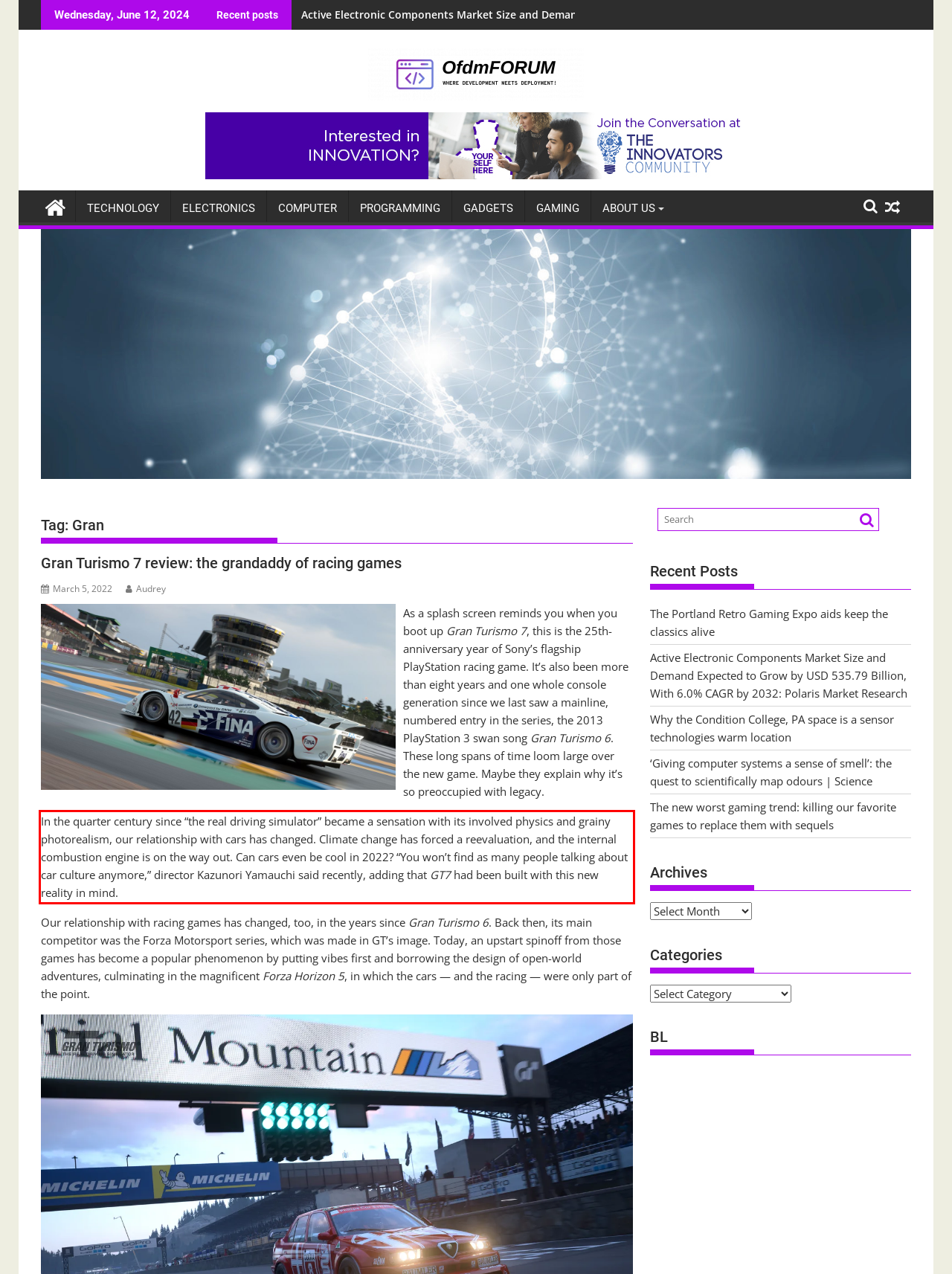Given the screenshot of the webpage, identify the red bounding box, and recognize the text content inside that red bounding box.

In the quarter century since “the real driving simulator” became a sensation with its involved physics and grainy photorealism, our relationship with cars has changed. Climate change has forced a reevaluation, and the internal combustion engine is on the way out. Can cars even be cool in 2022? “You won’t find as many people talking about car culture anymore,” director Kazunori Yamauchi said recently, adding that GT7 had been built with this new reality in mind.